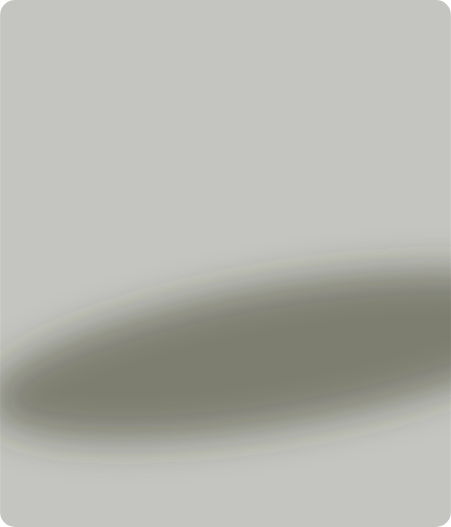Create an extensive caption that includes all significant details of the image.

The image showcases the HP Stream 11 laptop, recognized as an excellent choice for budget-conscious users, particularly those who engage in activities like crafting with the Cricut Maker. With an attractive and practical design, this laptop is celebrated for its robust performance, making it versatile for both work and leisure. 

The device features an 11-inch HD IPS display that offers vibrant visuals from wide angles, perfect for viewing photos, movies, and games. Additionally, the Intel UHD graphics 600 provide a remarkable visual experience, capable of handling 4K content and running games at 720p. Enhanced with a built-in HP Webcam and digital microphone, it facilitates seamless video chatting, enriching personal connections. 

With its powerful Intel Celeron N4020 processor, which can be overclocked to 2.6GHz, users can expect smooth and efficient performance for various tasks. Moreover, the laptop includes a customizable backlit keyboard, ensuring usability in low-light environments.